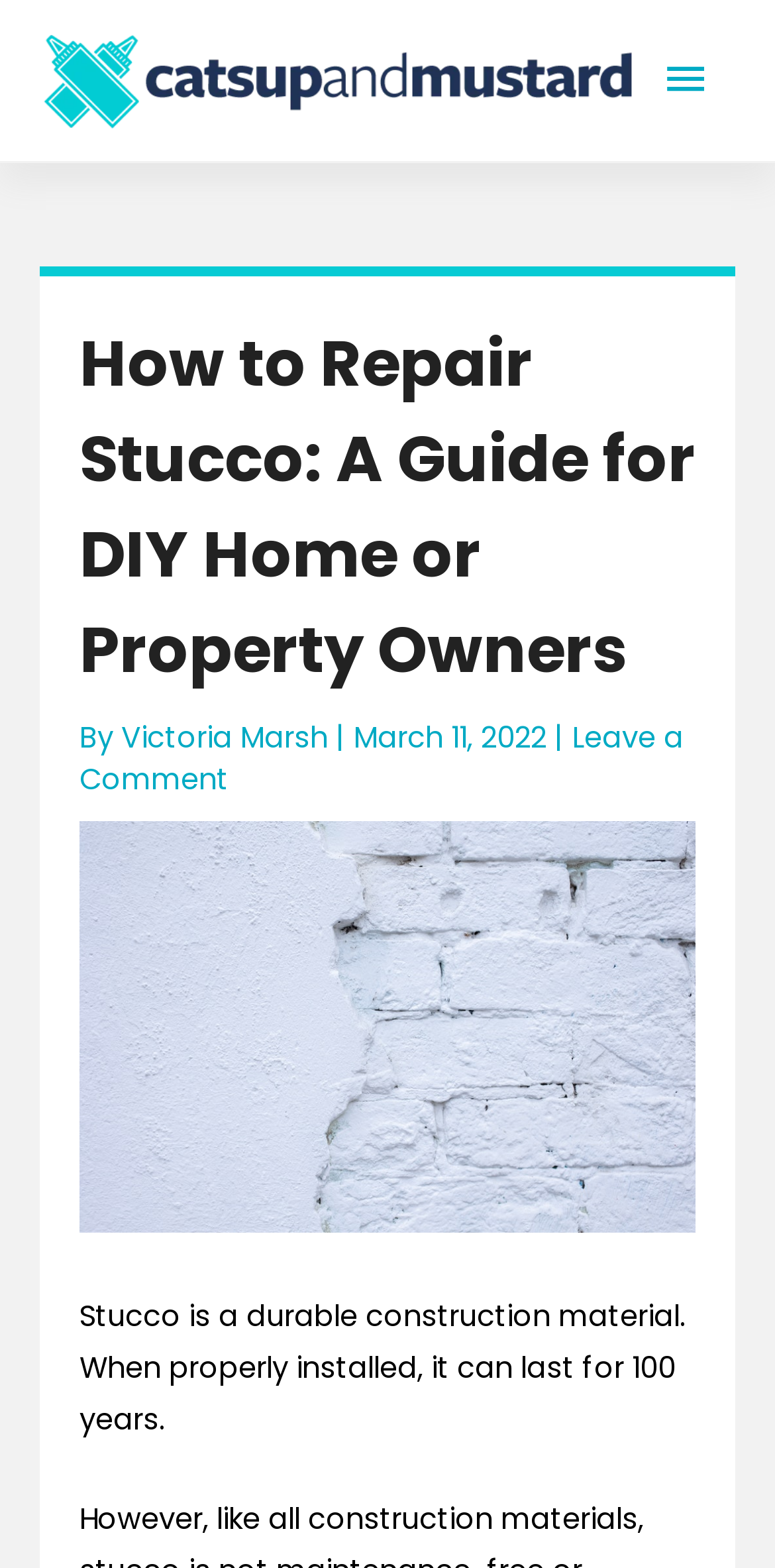Can you give a comprehensive explanation to the question given the content of the image?
What is the topic of the image?

I found the topic of the image by looking at the image description, which is 'textured wall'. The image is located at coordinates [0.103, 0.524, 0.897, 0.786].